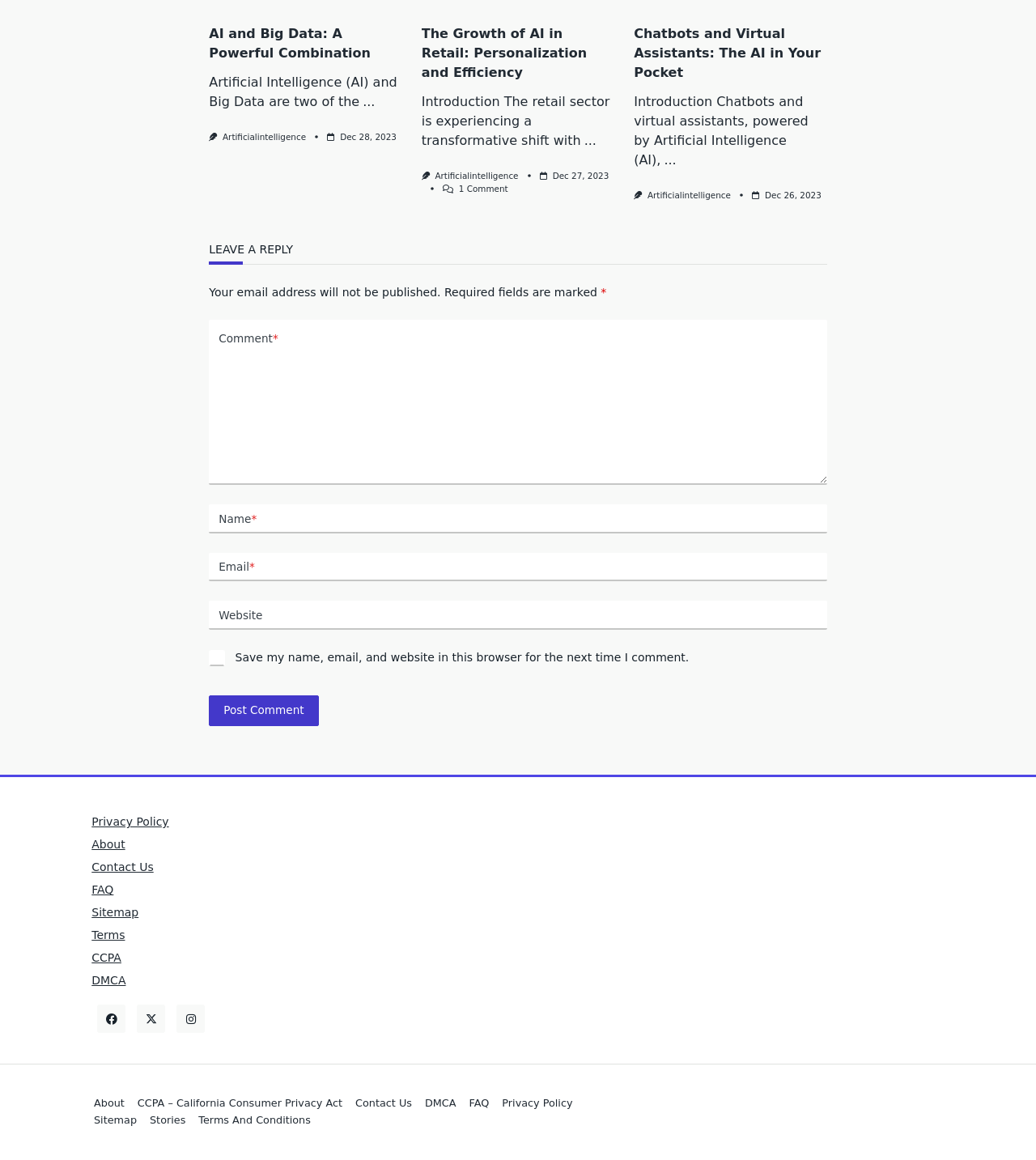Please find the bounding box coordinates of the clickable region needed to complete the following instruction: "Click on the 'Post Comment' button". The bounding box coordinates must consist of four float numbers between 0 and 1, i.e., [left, top, right, bottom].

[0.202, 0.599, 0.308, 0.626]